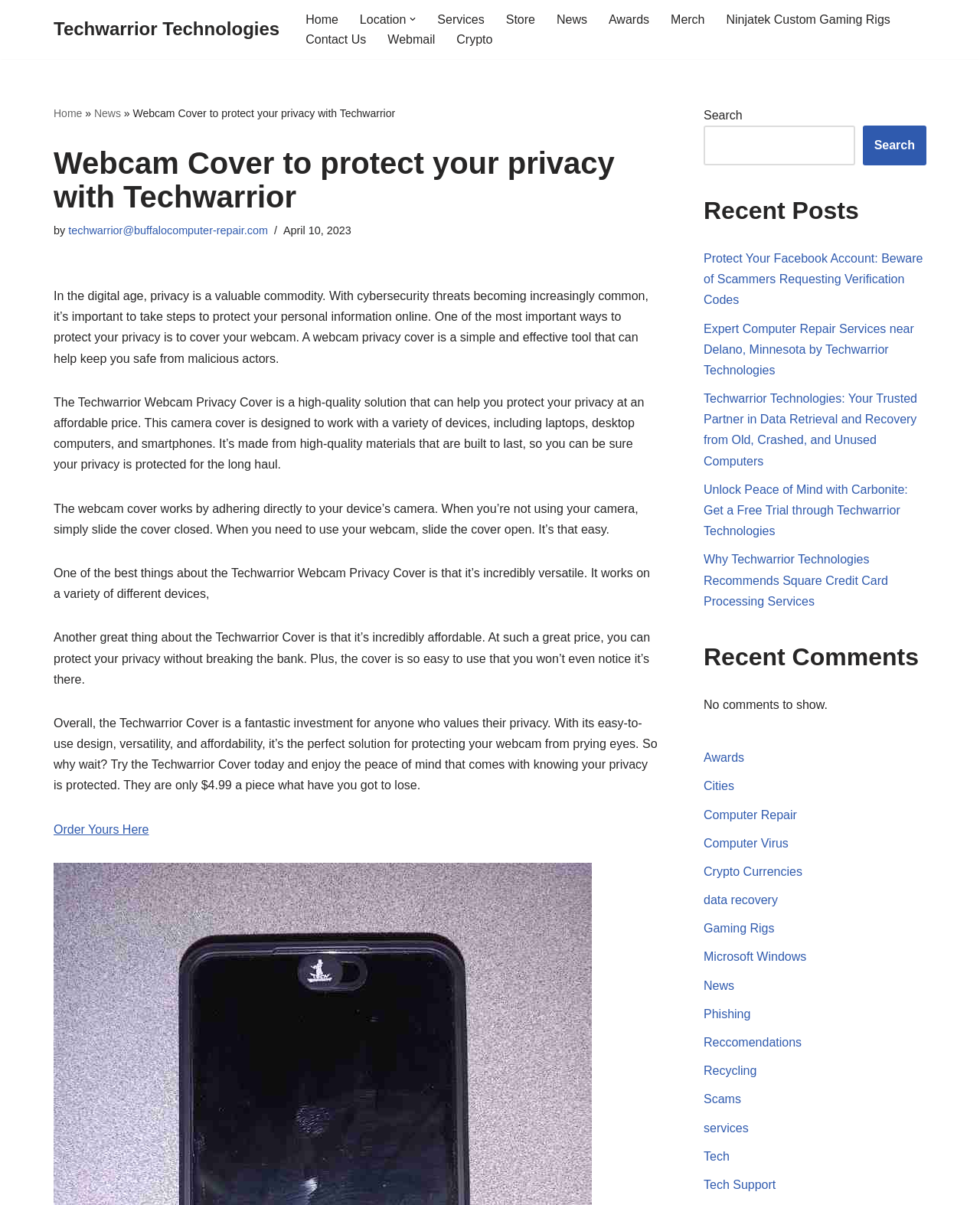Provide a brief response in the form of a single word or phrase:
How many links are there in the Primary Menu?

12